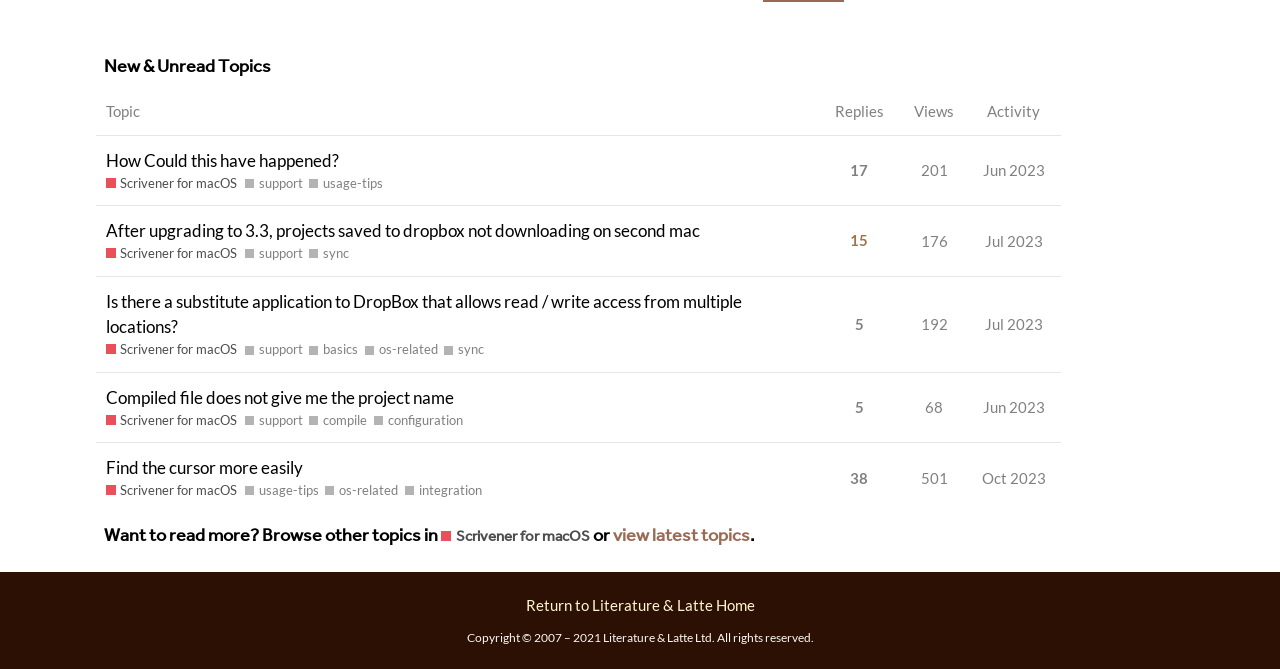Indicate the bounding box coordinates of the element that needs to be clicked to satisfy the following instruction: "Sort by views". The coordinates should be four float numbers between 0 and 1, i.e., [left, top, right, bottom].

[0.701, 0.132, 0.759, 0.202]